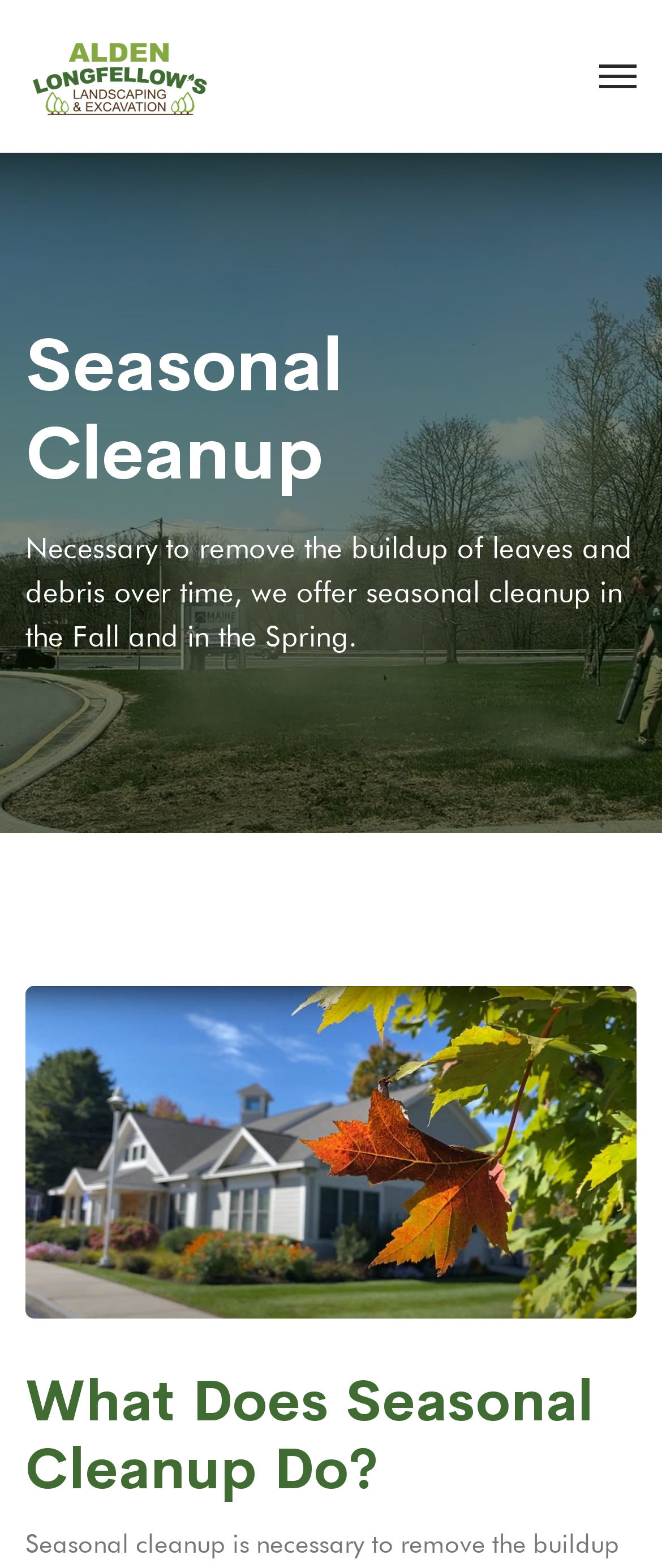Analyze the image and deliver a detailed answer to the question: How many images are on the webpage?

There are two image elements on the webpage, both with the same description 'My WordPress', which suggests that there are two images on the webpage.